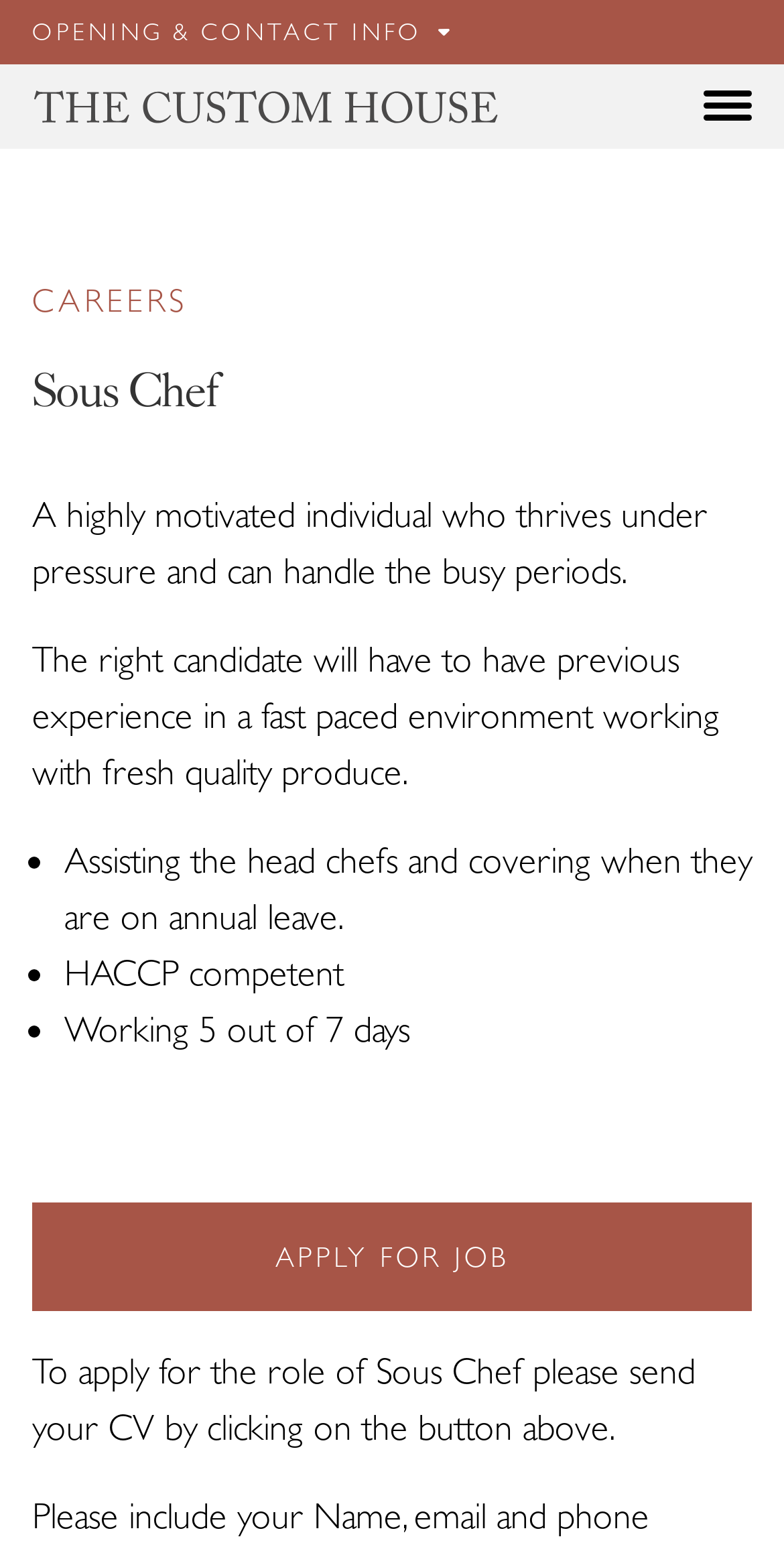Bounding box coordinates are specified in the format (top-left x, top-left y, bottom-right x, bottom-right y). All values are floating point numbers bounded between 0 and 1. Please provide the bounding box coordinate of the region this sentence describes: 817-497-8933

None